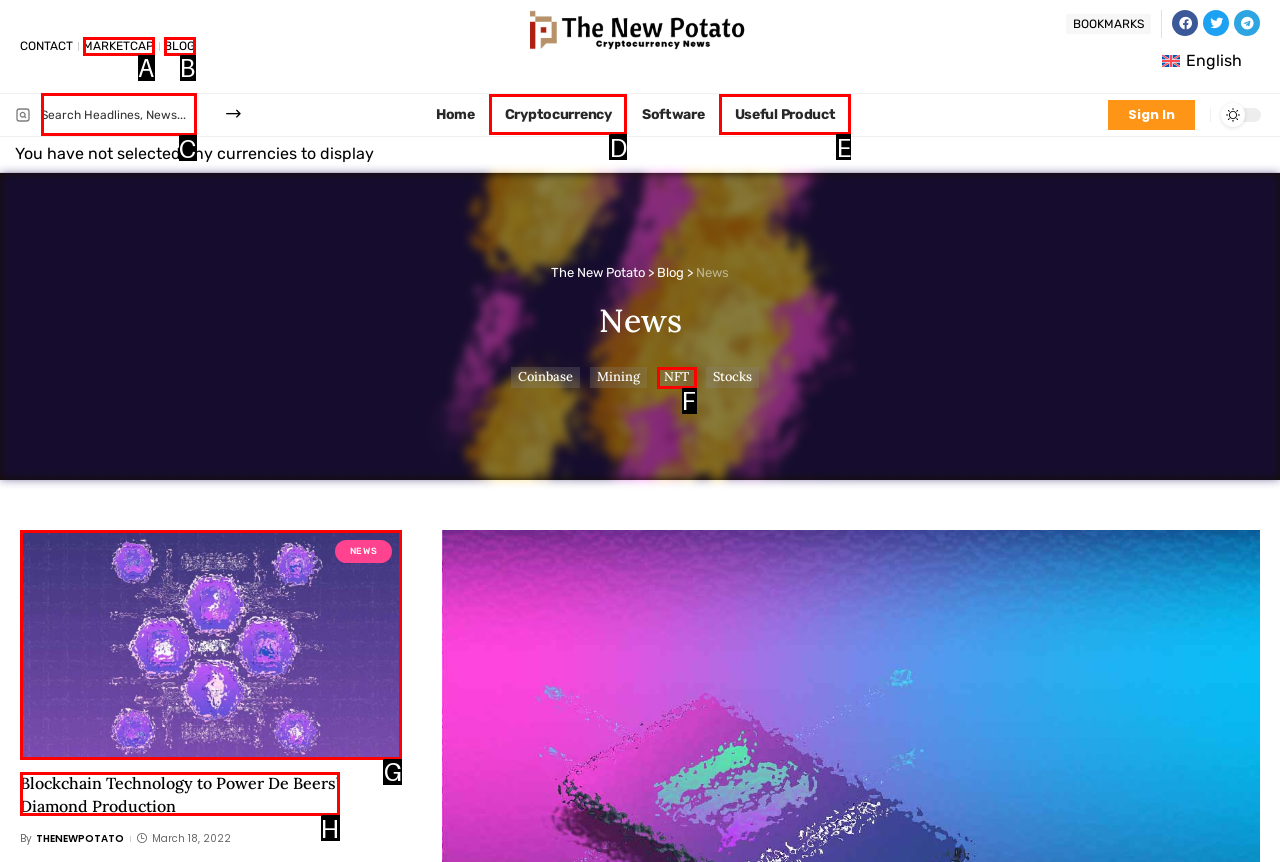Tell me which one HTML element I should click to complete the following task: Read the news about Blockchain Technology to Power De Beers’ Diamond Production Answer with the option's letter from the given choices directly.

G